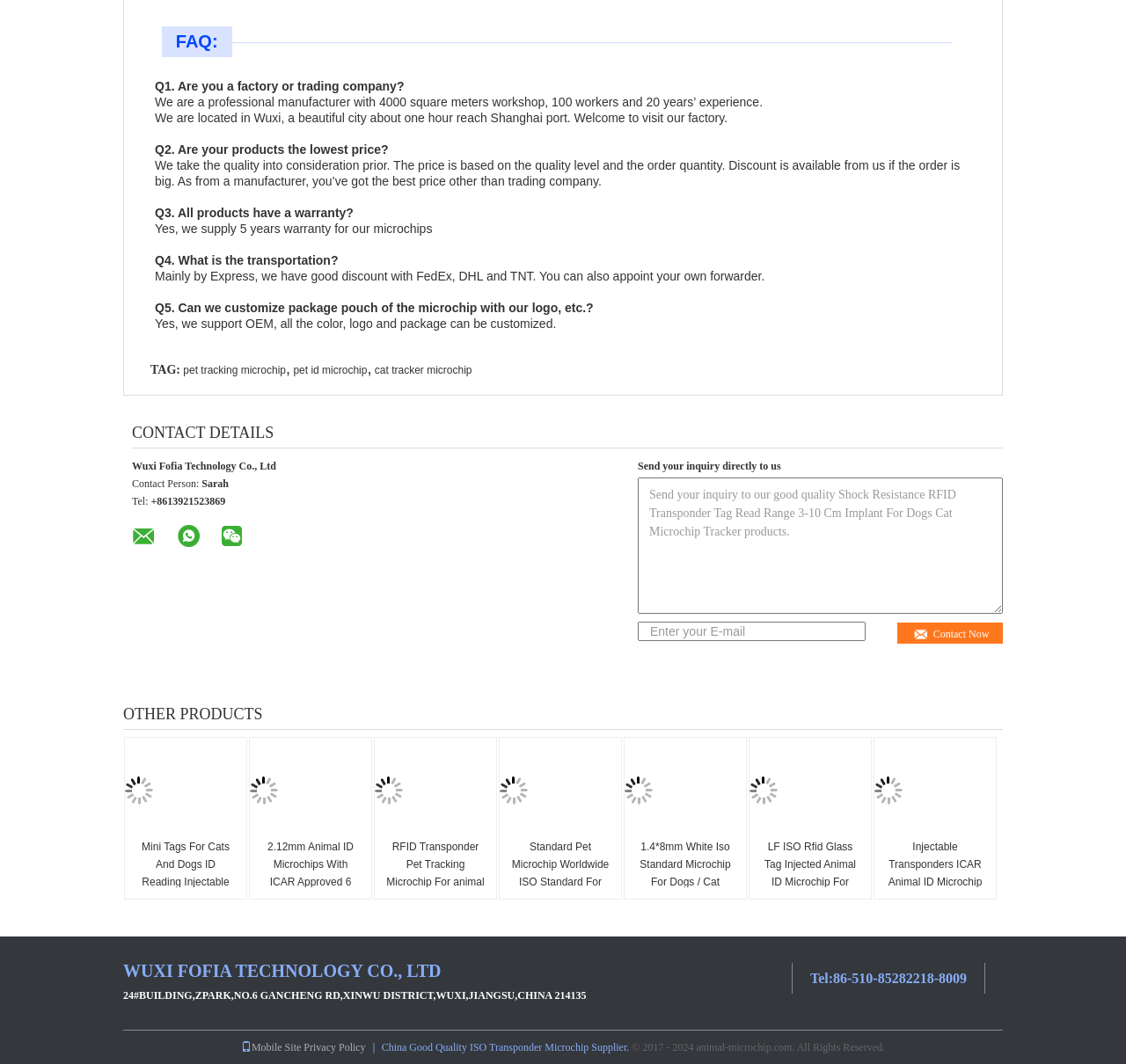Please identify the bounding box coordinates of the region to click in order to complete the task: "Check the company's contact information". The coordinates must be four float numbers between 0 and 1, specified as [left, top, right, bottom].

[0.117, 0.432, 0.245, 0.444]